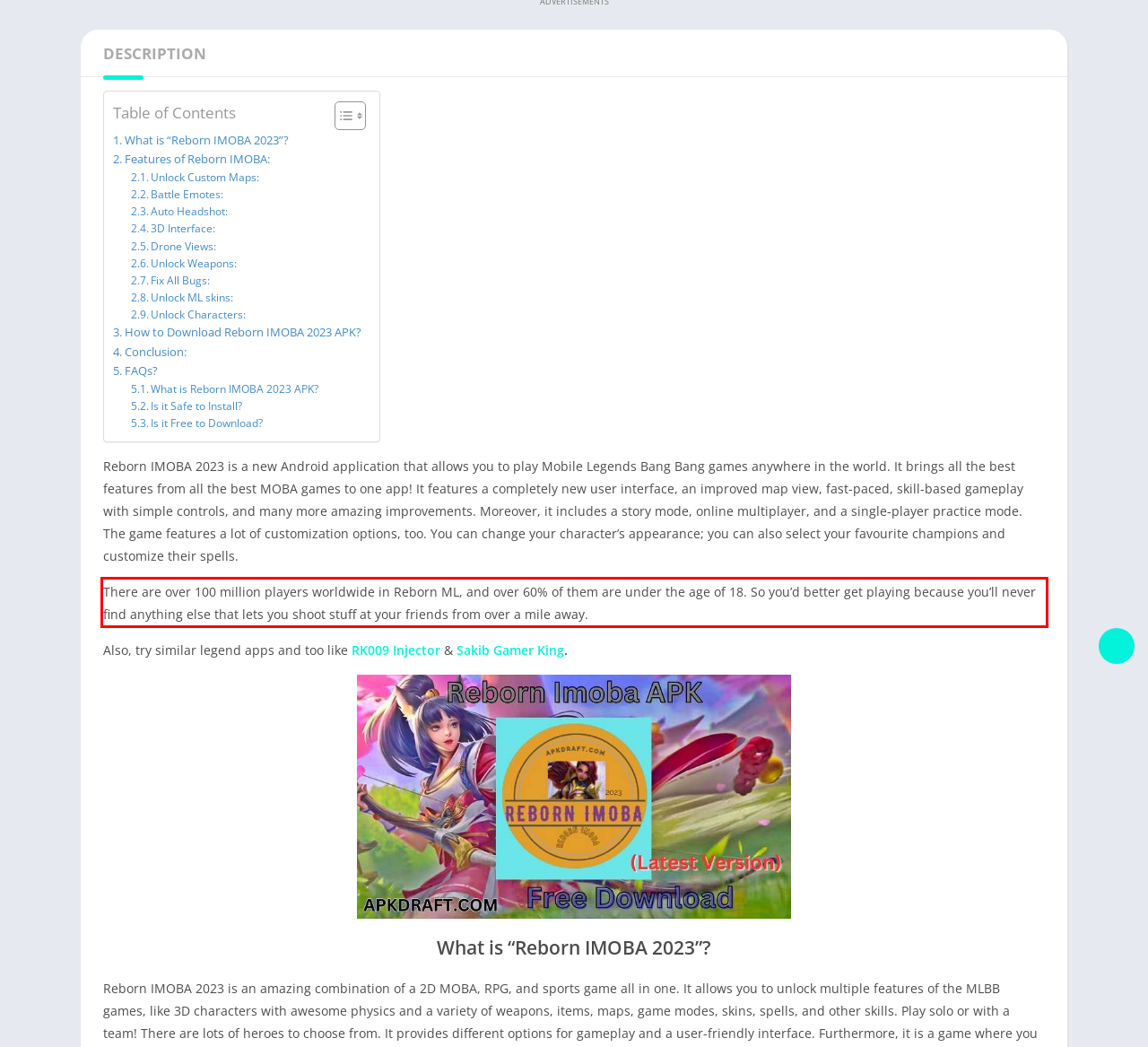Given a webpage screenshot, locate the red bounding box and extract the text content found inside it.

There are over 100 million players worldwide in Reborn ML, and over 60% of them are under the age of 18. So you’d better get playing because you’ll never find anything else that lets you shoot stuff at your friends from over a mile away.